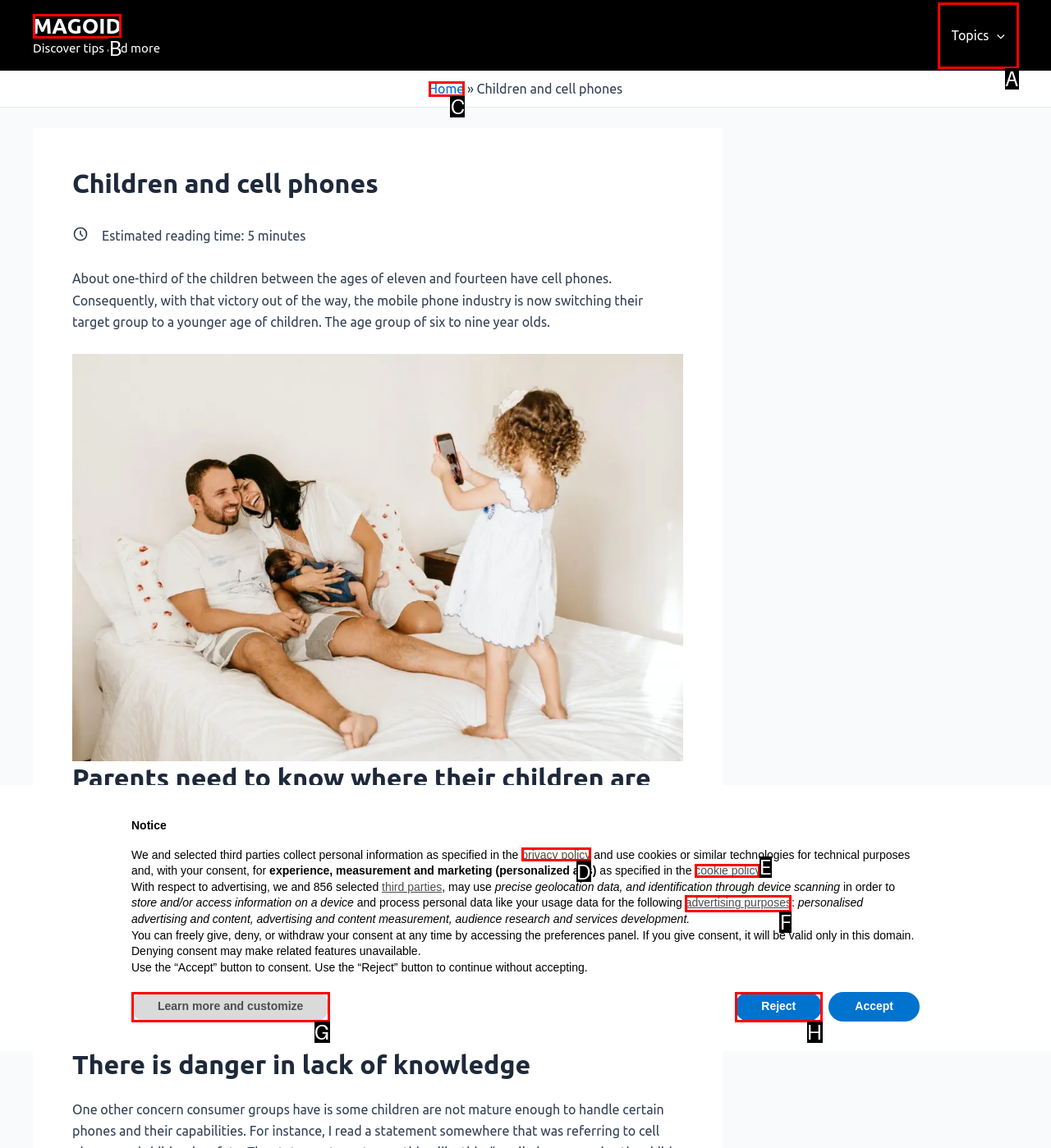Tell me which UI element to click to fulfill the given task: Click on Christmas In Poland. Respond with the letter of the correct option directly.

None